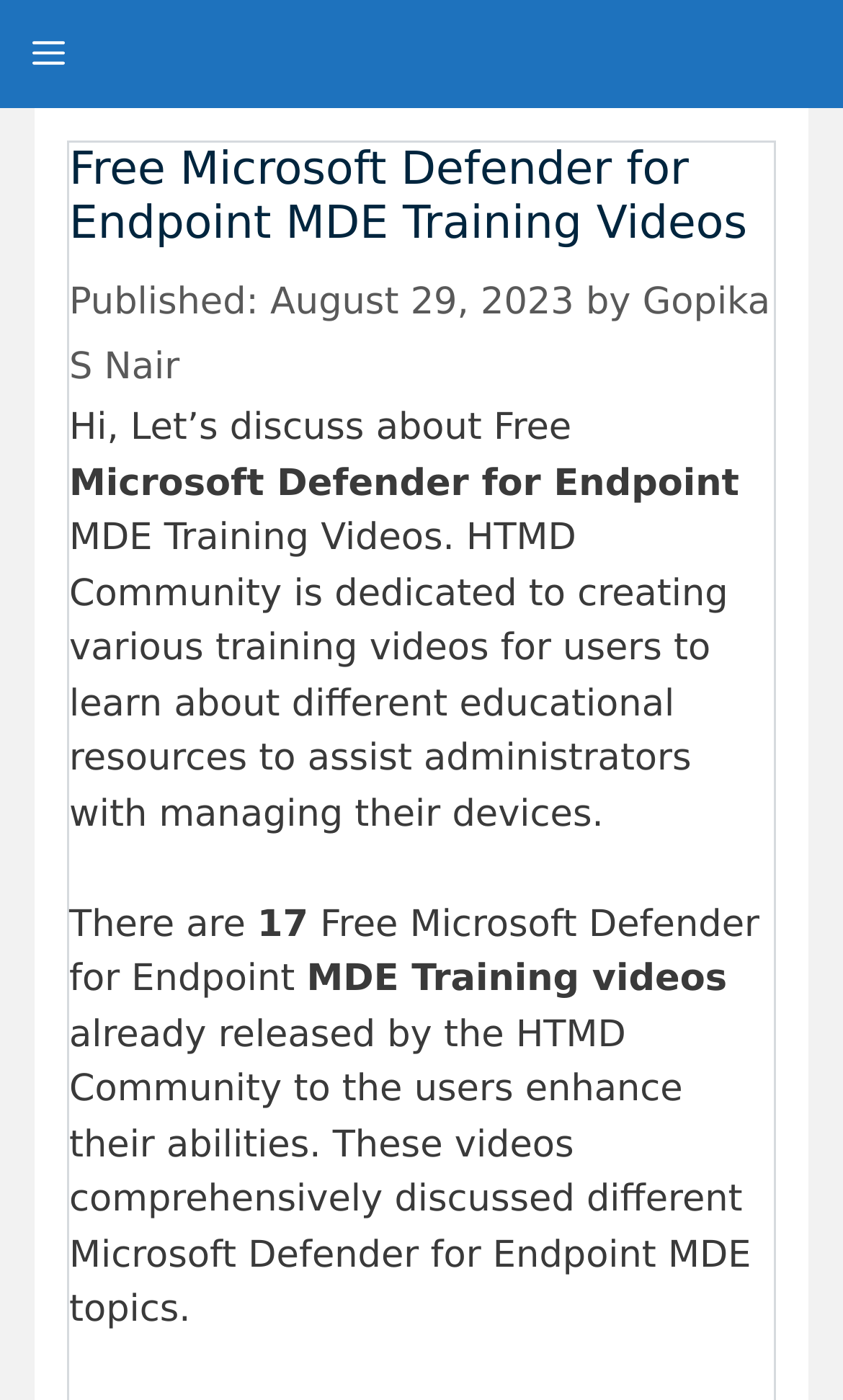Determine the main heading text of the webpage.

Free Microsoft Defender for Endpoint MDE Training Videos